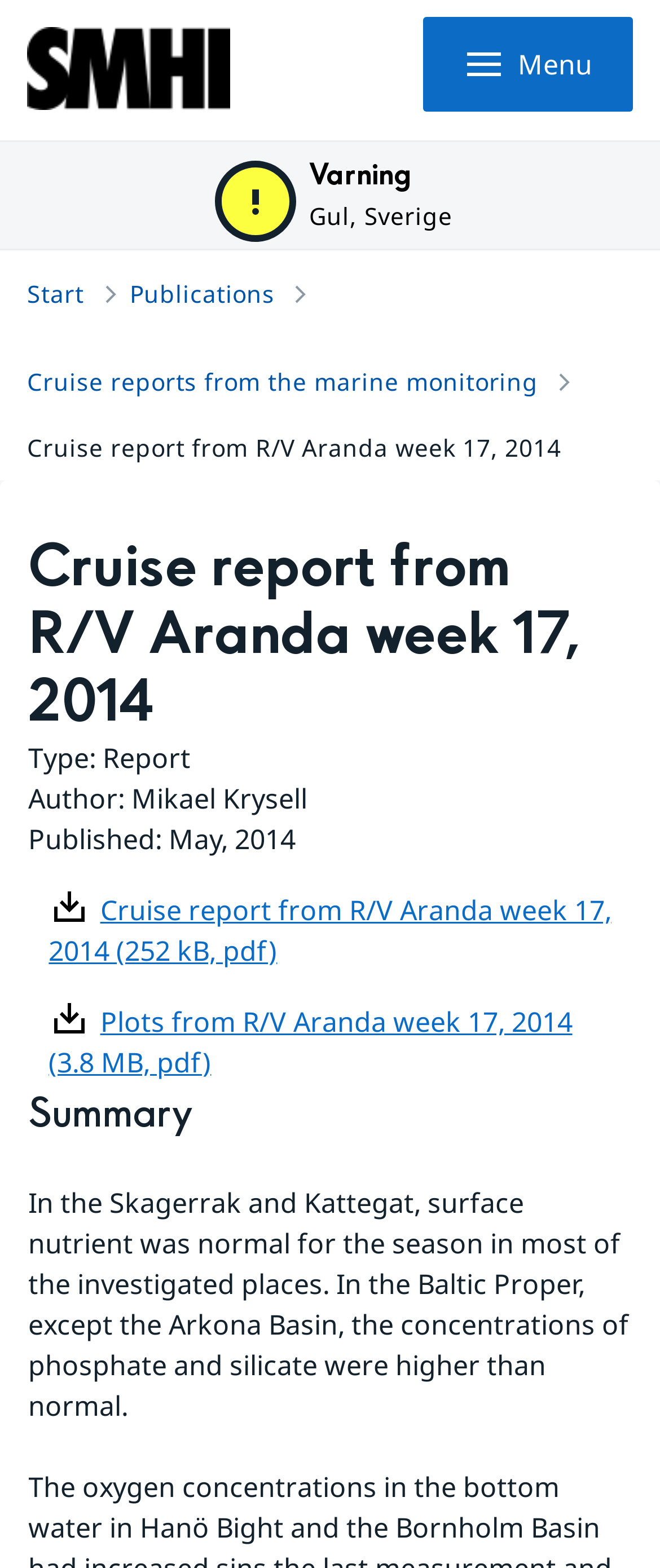Locate the bounding box coordinates of the element I should click to achieve the following instruction: "View the cruise report from R/V Aranda week 17, 2014".

[0.074, 0.568, 0.926, 0.618]